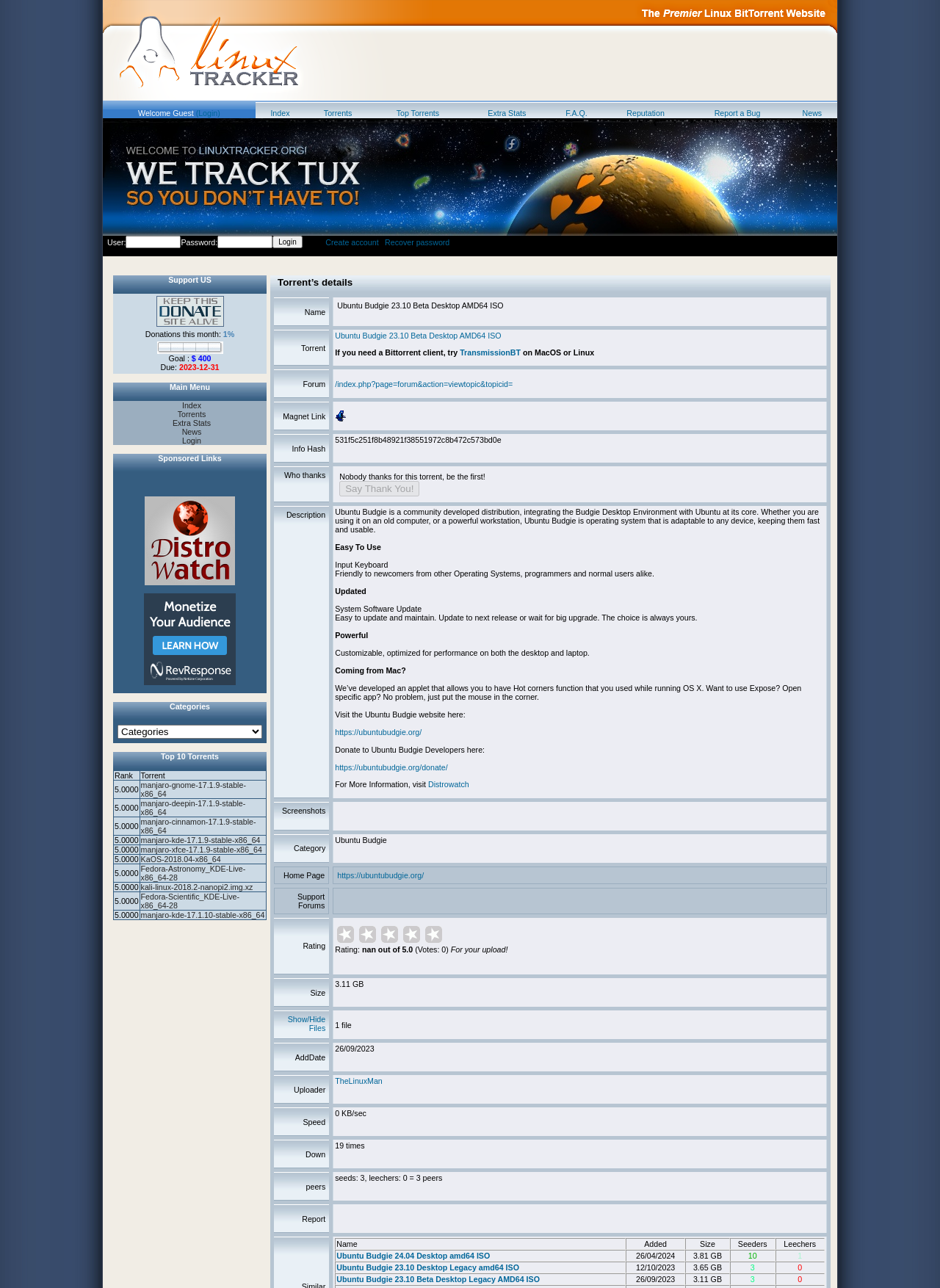Kindly determine the bounding box coordinates for the clickable area to achieve the given instruction: "Create an account".

[0.346, 0.184, 0.403, 0.191]